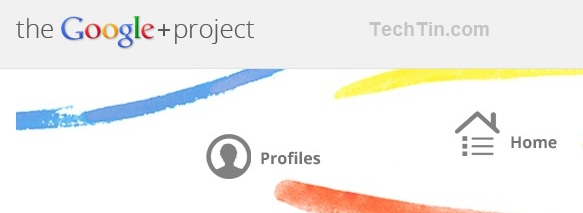Detail the scene shown in the image extensively.

The image showcases the header of the TechTin.com website, prominently featuring the branding of the "Google+ project." The header displays a stylized logo for Google+, creatively illustrated with vibrant brush strokes in colors such as blue, yellow, and orange, adding a playful touch to the design. Below the logo, there is a circular icon representing "Profiles," indicating a focus on user profiles within the Google+ platform. Next to it is a home icon, symbolizing the homepage navigation. This layout suggests a user-friendly interface, aimed at enhancing user engagement with social networking features. Overall, the visual elements convey a modern and inviting aesthetic, aligning with the theme of connectivity and community that Google+ promotes.